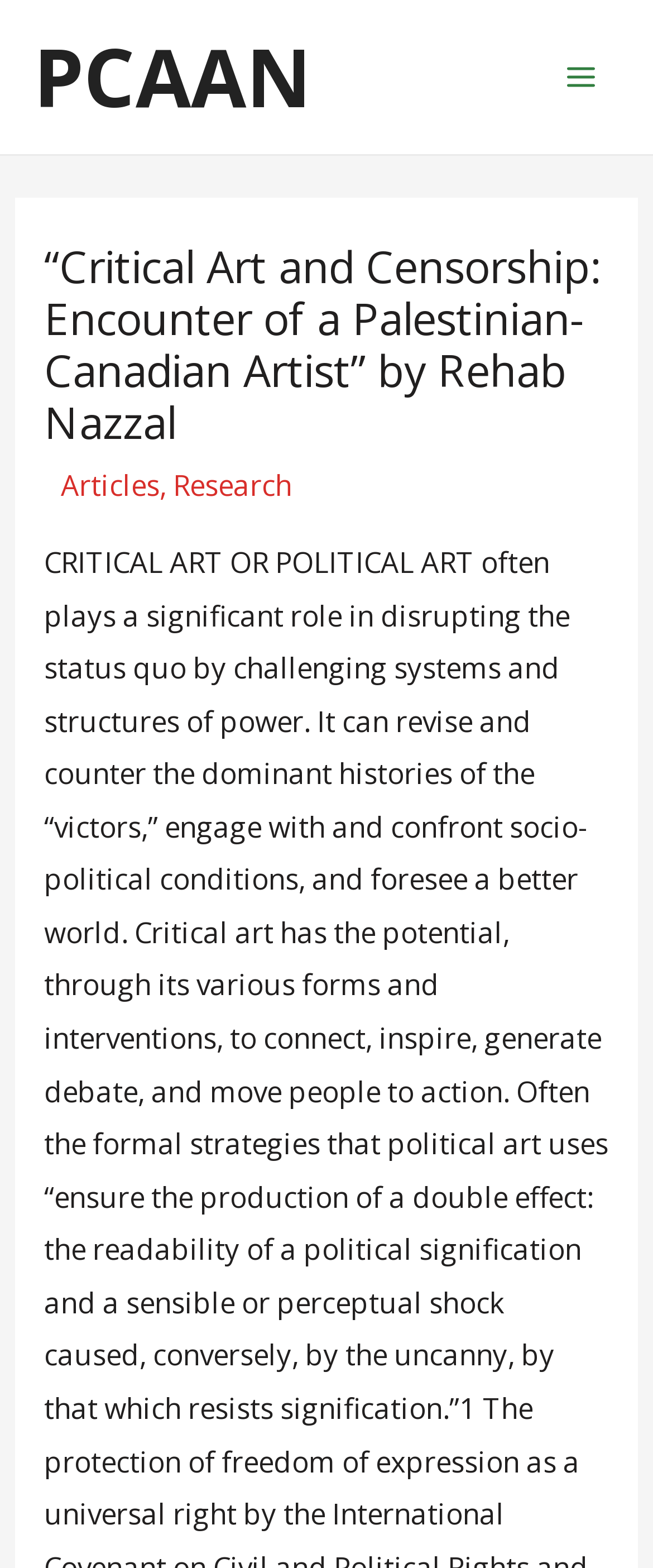Identify and extract the main heading of the webpage.

“Critical Art and Censorship: Encounter of a Palestinian-Canadian Artist” by Rehab Nazzal